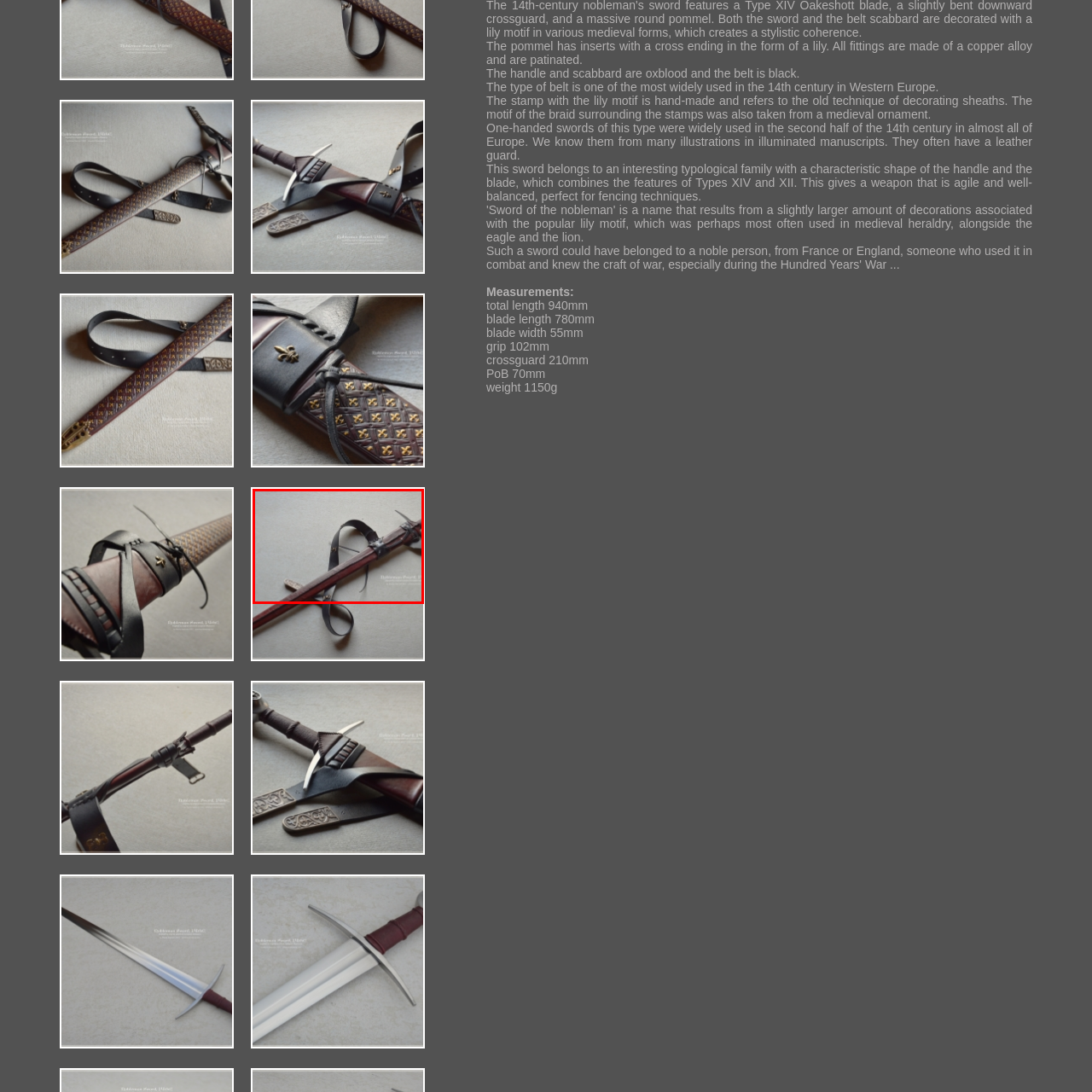Create a thorough description of the image portion outlined in red.

The image depicts a historical sword, showcasing its intricate design and craftsmanship. The pommel features decorative inserts with a cross design ending in the shape of a lily, emphasizing the attention to artistry in the sword's construction. The fittings are made of a copper alloy, which has been patinated, adding to the weapon's vintage aesthetic. The handle and scabbard are presented in a rich oxblood color, complemented by a contrasting black belt, typical of medieval styling. This type of sword exemplifies the agile and well-balanced design favored in the second half of the 14th century, reflecting the blend of both functionality and artistry in weapon design during that era. The sword’s design is not only practical for fencing techniques but also rich in historical significance.